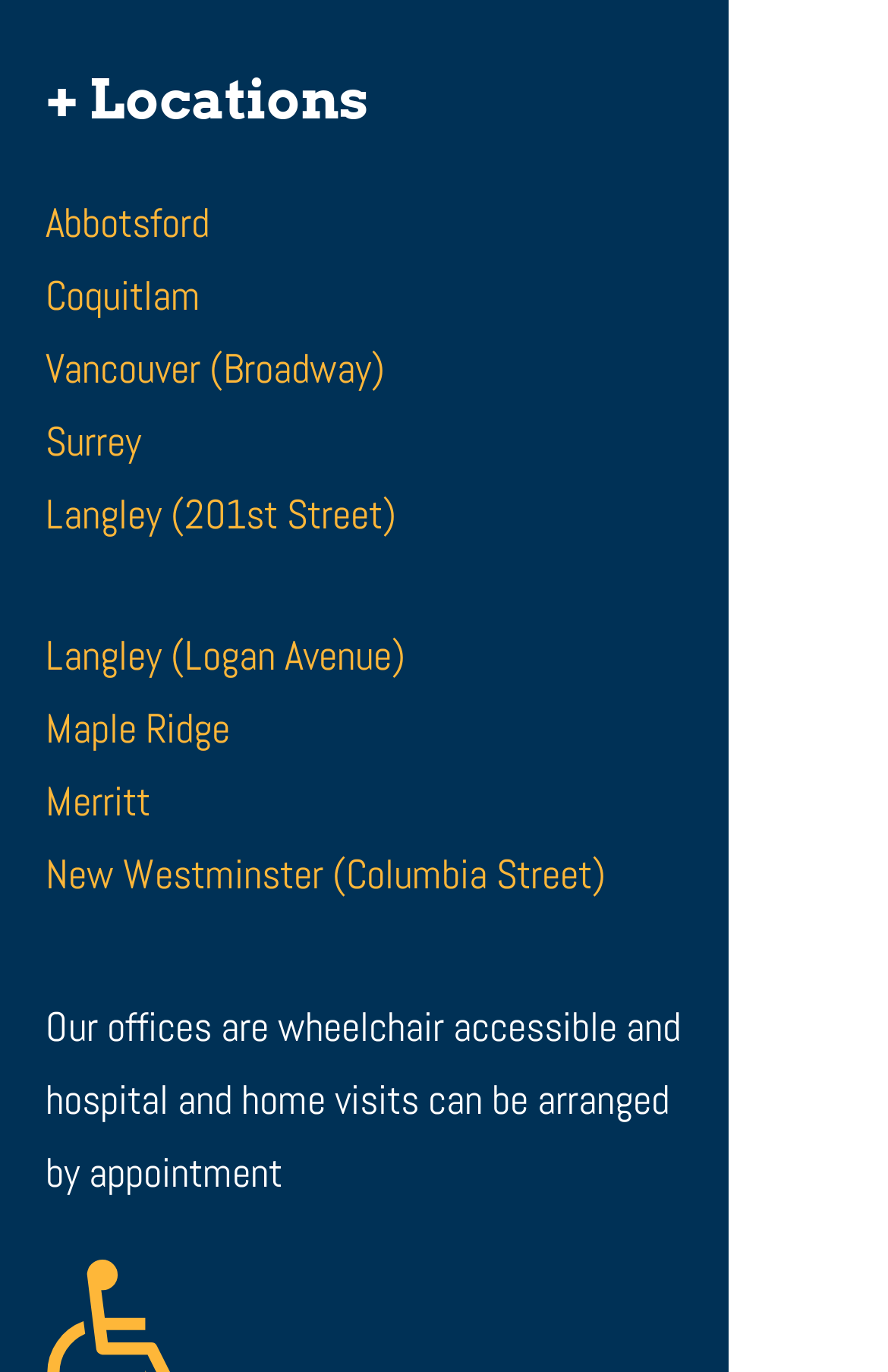Ascertain the bounding box coordinates for the UI element detailed here: "Vancouver (Broadway)". The coordinates should be provided as [left, top, right, bottom] with each value being a float between 0 and 1.

[0.051, 0.266, 0.433, 0.285]